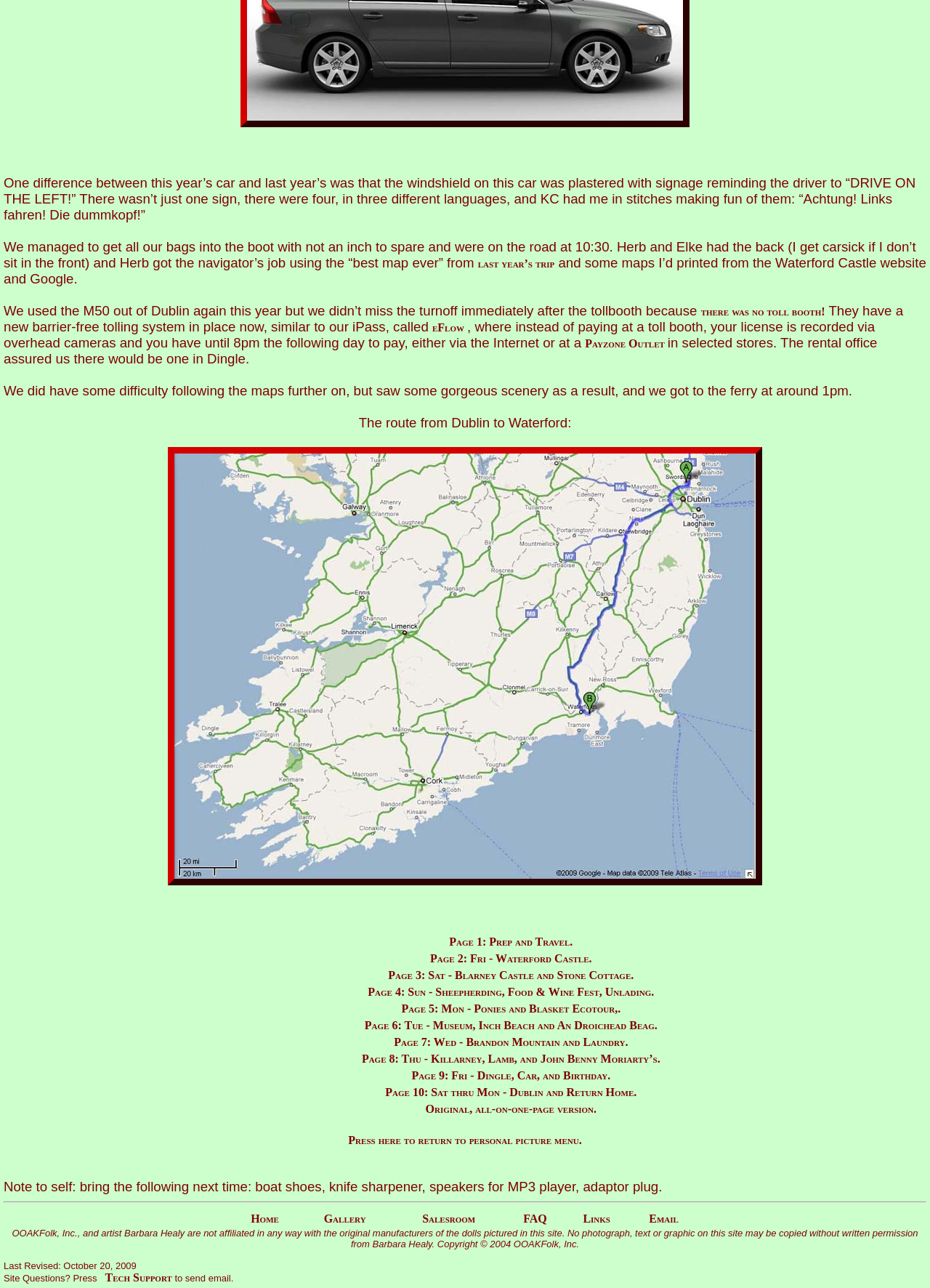How many tables are there on this webpage?
Based on the image, provide your answer in one word or phrase.

2